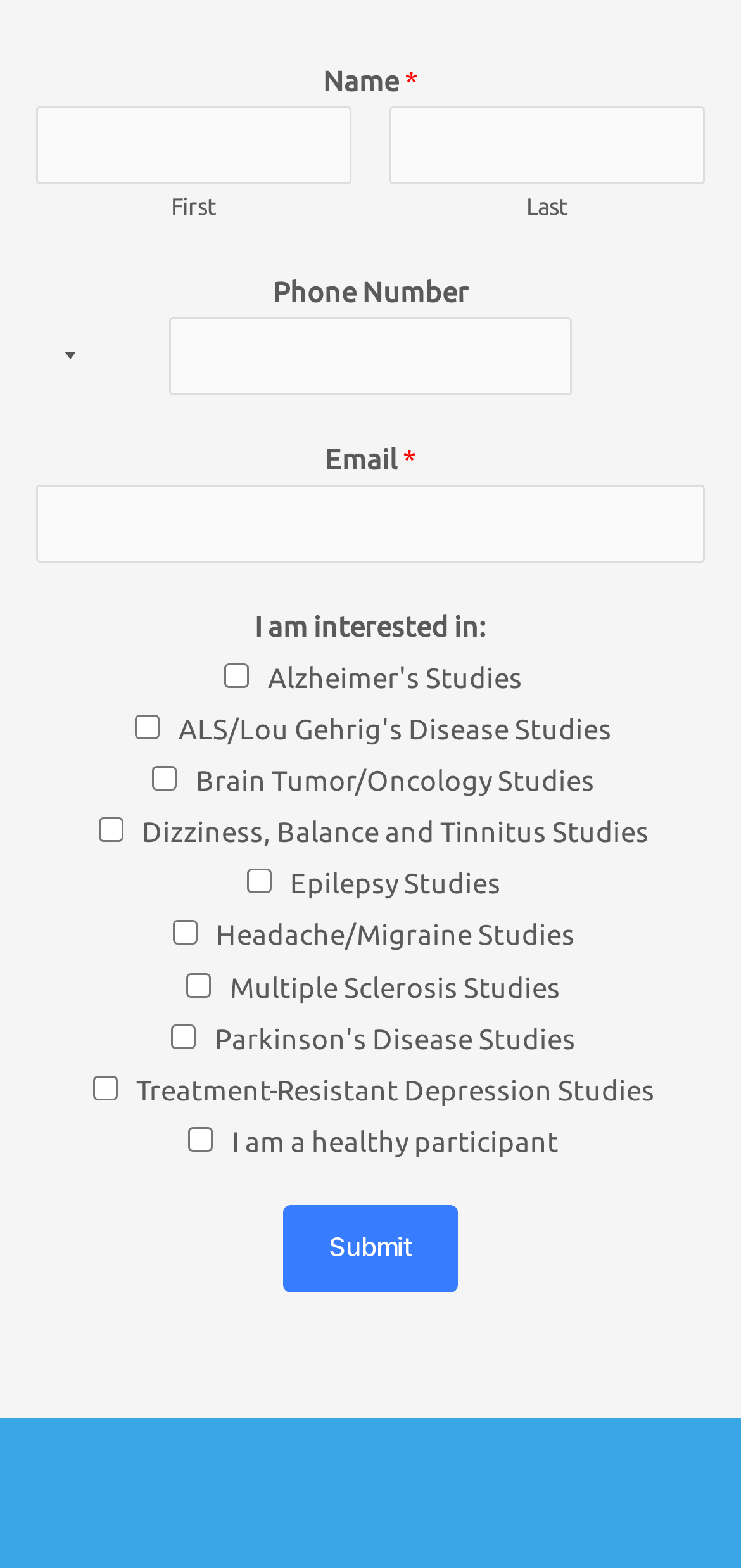Please reply to the following question with a single word or a short phrase:
Is the phone number field required?

No